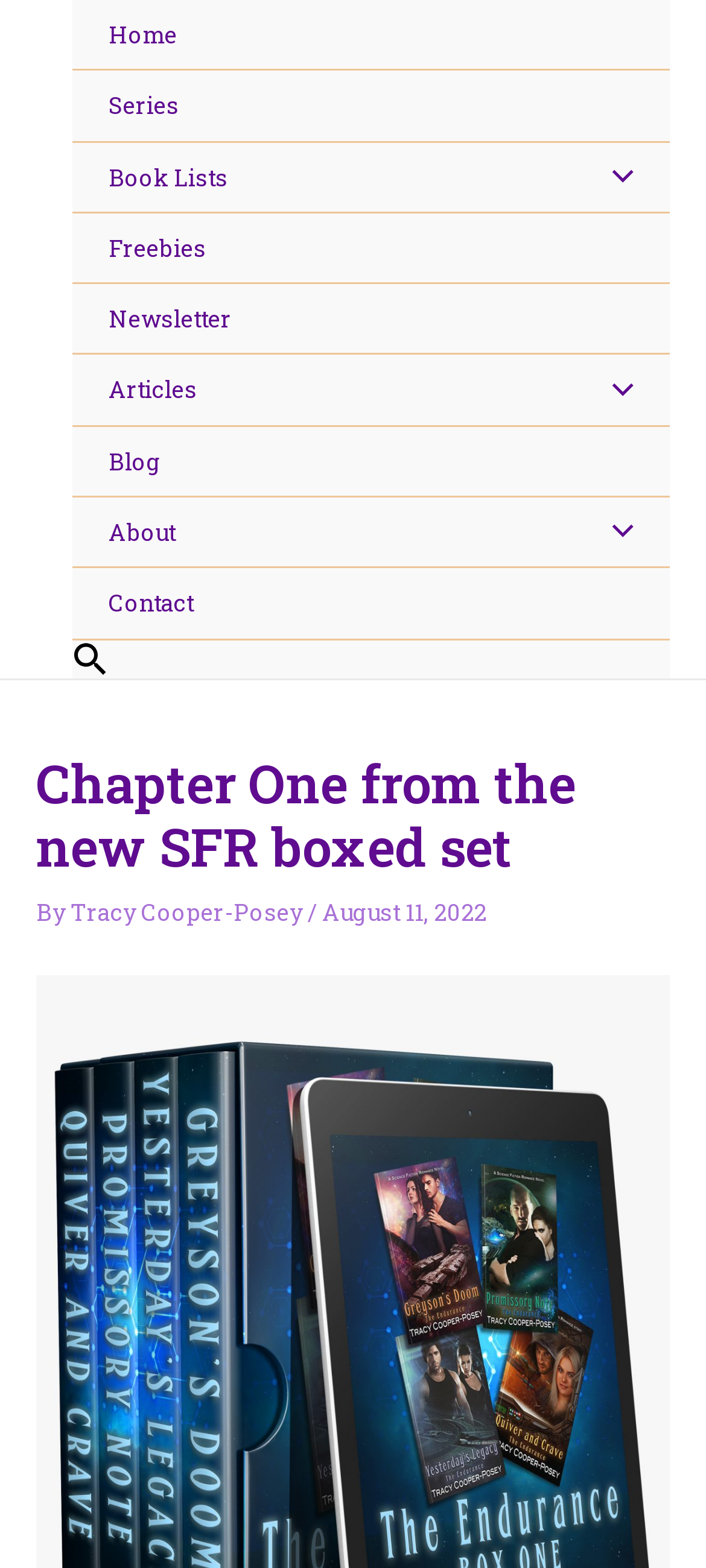Using the information from the screenshot, answer the following question thoroughly:
How many navigation links are there?

I counted the number of links under the 'Site Navigation: Main' section, which includes 'Home', 'Series', 'Book Lists', 'Freebies', 'Newsletter', 'Blog', 'About', 'Contact', and 'Search Icon Link'.